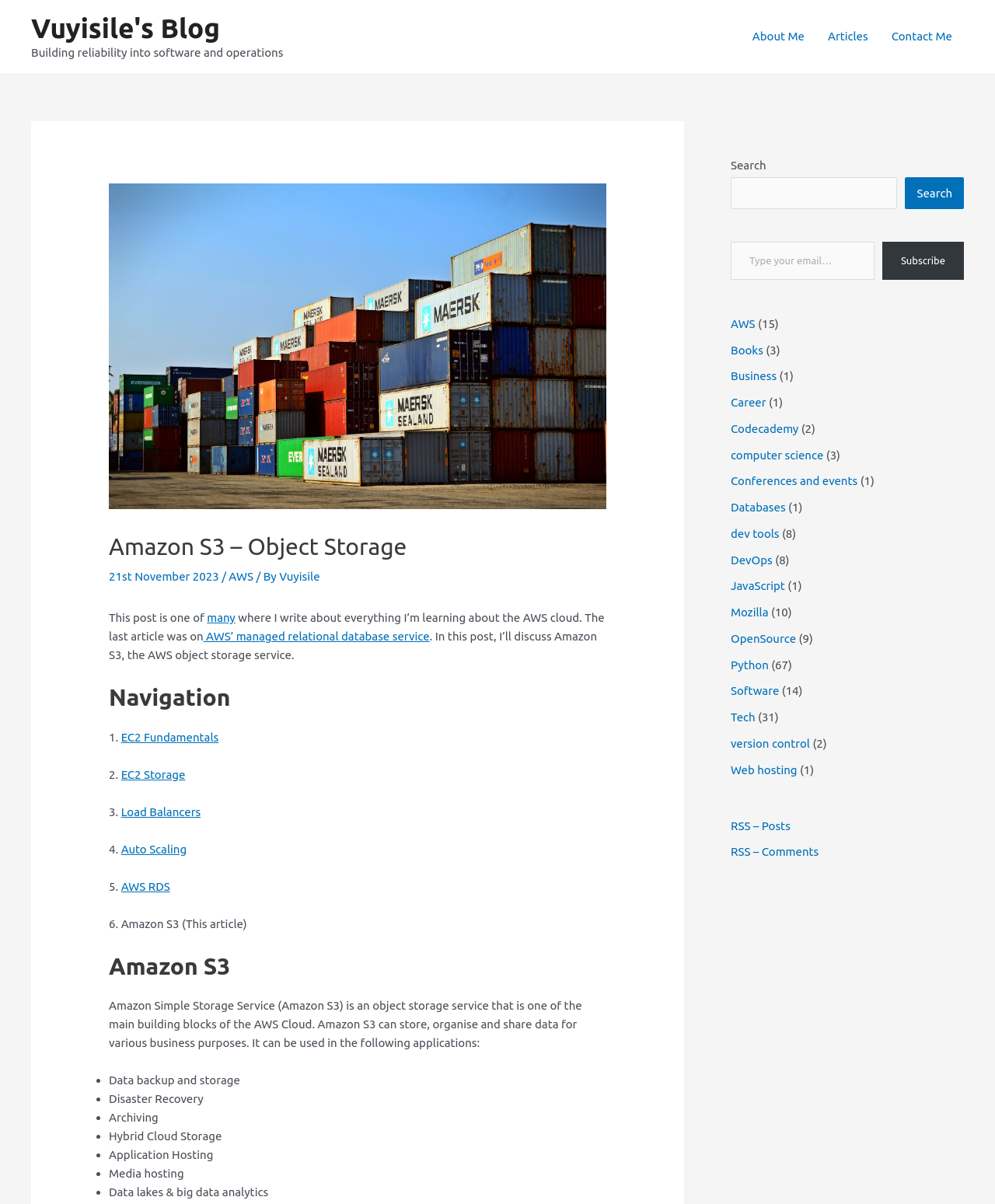What is the date of the article?
Refer to the screenshot and answer in one word or phrase.

21st November 2023